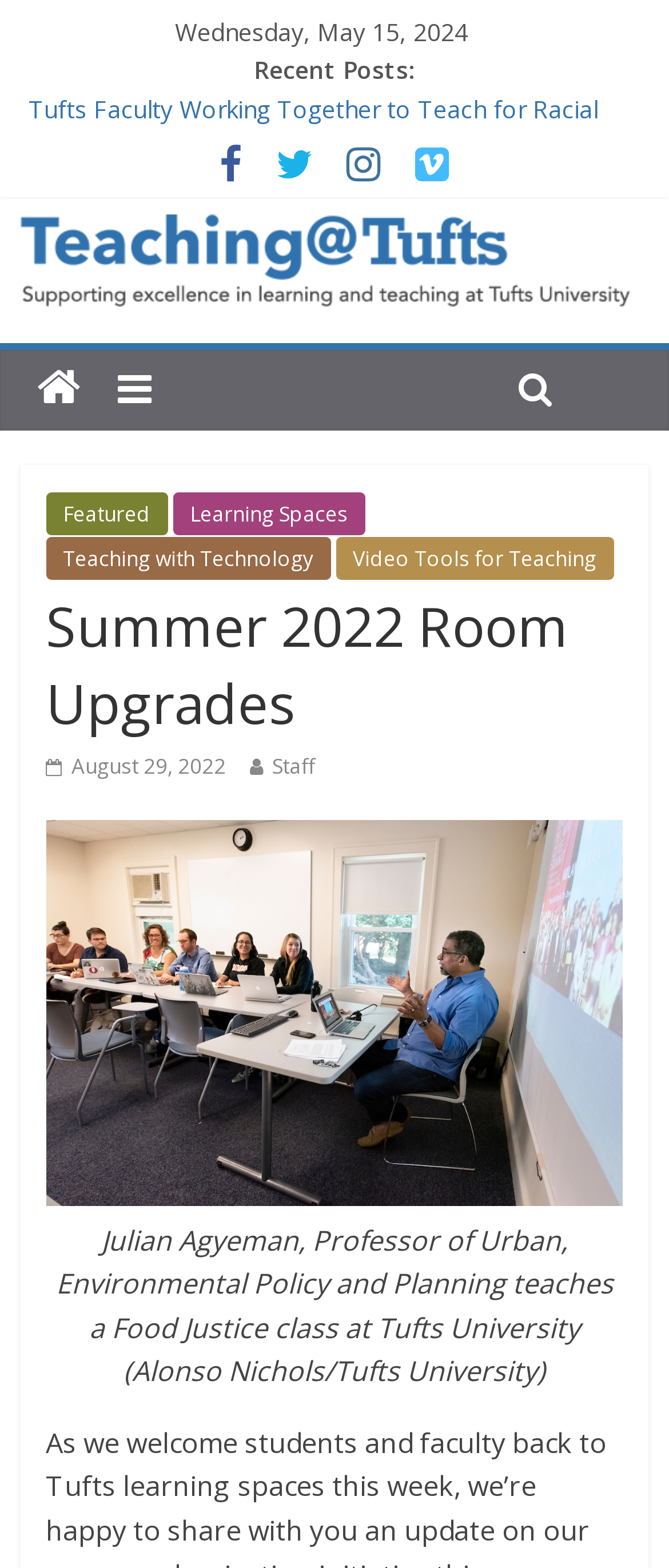What is the name of the professor in the image?
Answer the question with detailed information derived from the image.

I looked at the image and its corresponding caption, which mentions 'Julian Agyeman, Professor of Urban, Environmental Policy and Planning teaches a Food Justice class at Tufts University'.